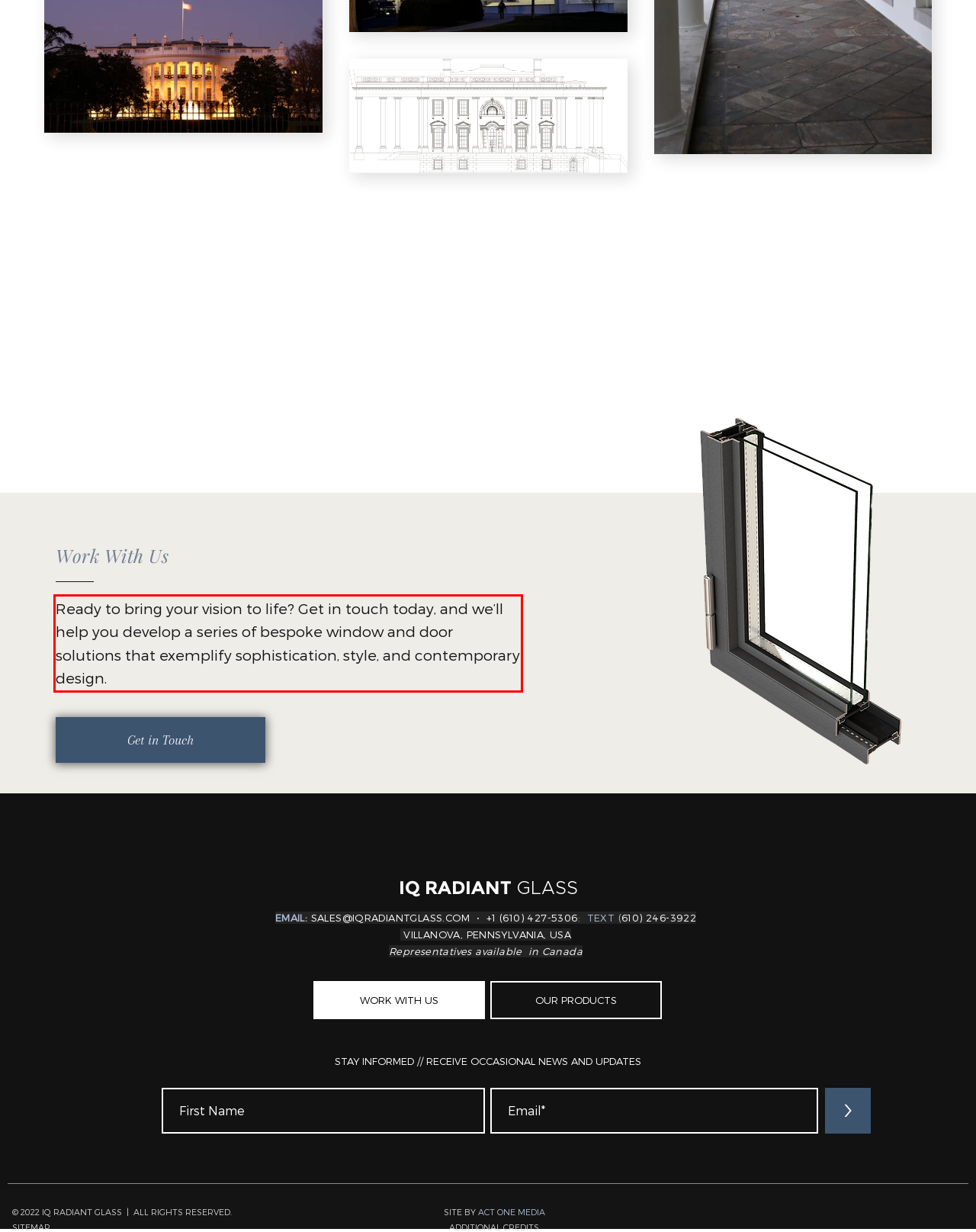You have a screenshot of a webpage, and there is a red bounding box around a UI element. Utilize OCR to extract the text within this red bounding box.

Ready to bring your vision to life? Get in touch today, and we’ll help you develop a series of bespoke window and door solutions that exemplify sophistication, style, and contemporary design.